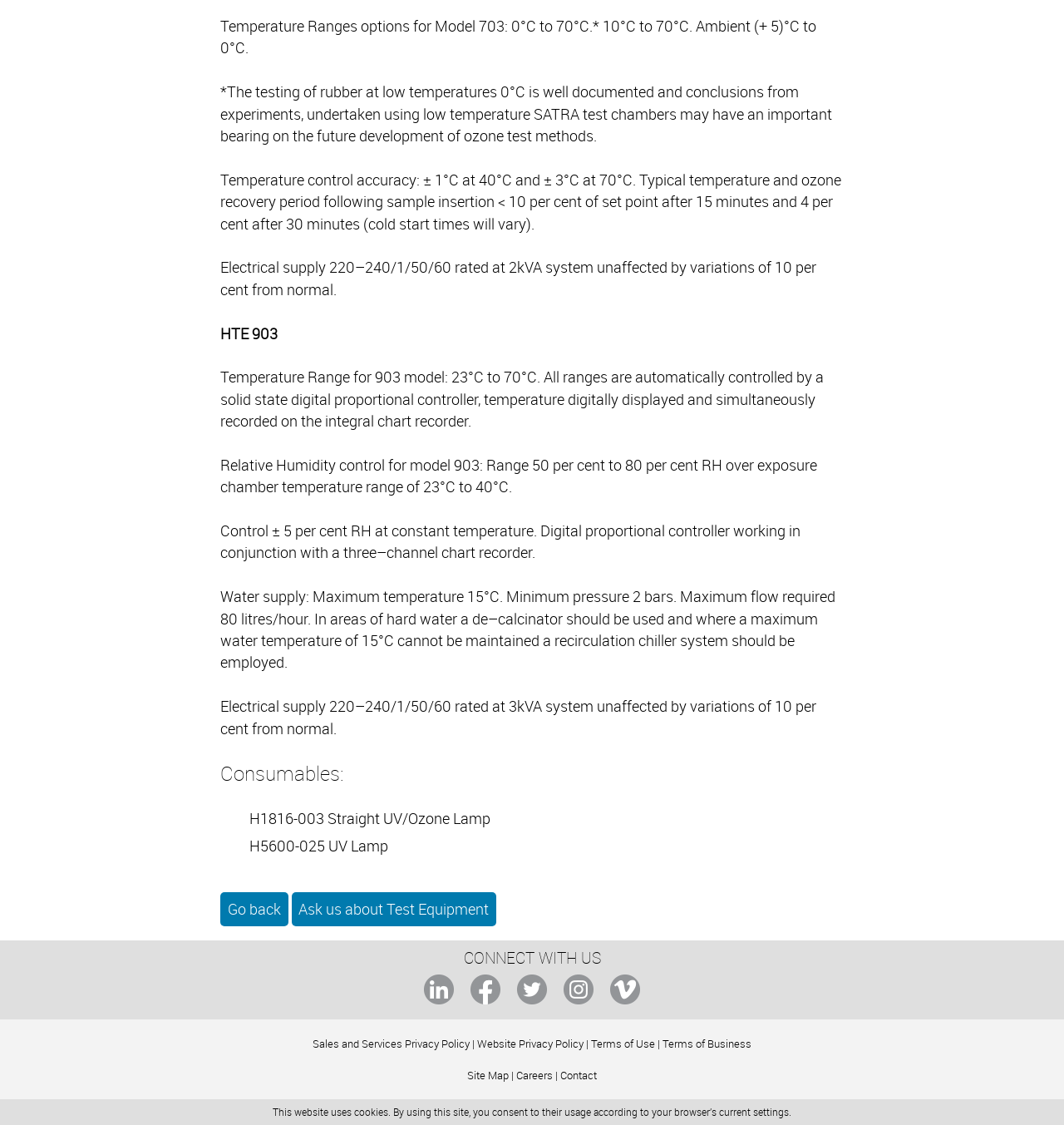Please identify the bounding box coordinates of the clickable region that I should interact with to perform the following instruction: "View recent comments". The coordinates should be expressed as four float numbers between 0 and 1, i.e., [left, top, right, bottom].

None